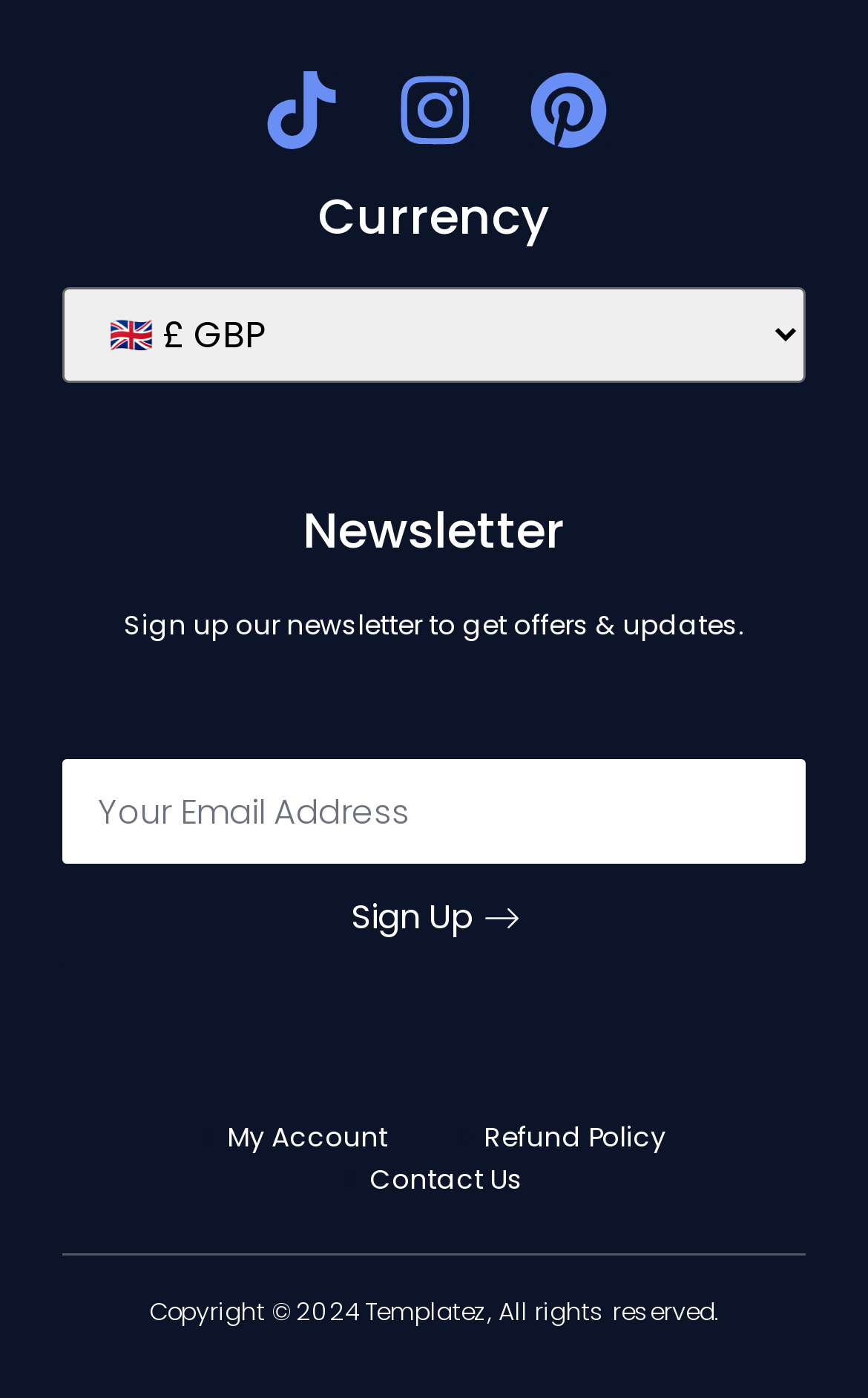Please identify the bounding box coordinates of the element's region that I should click in order to complete the following instruction: "View refund policy". The bounding box coordinates consist of four float numbers between 0 and 1, i.e., [left, top, right, bottom].

[0.528, 0.797, 0.767, 0.828]